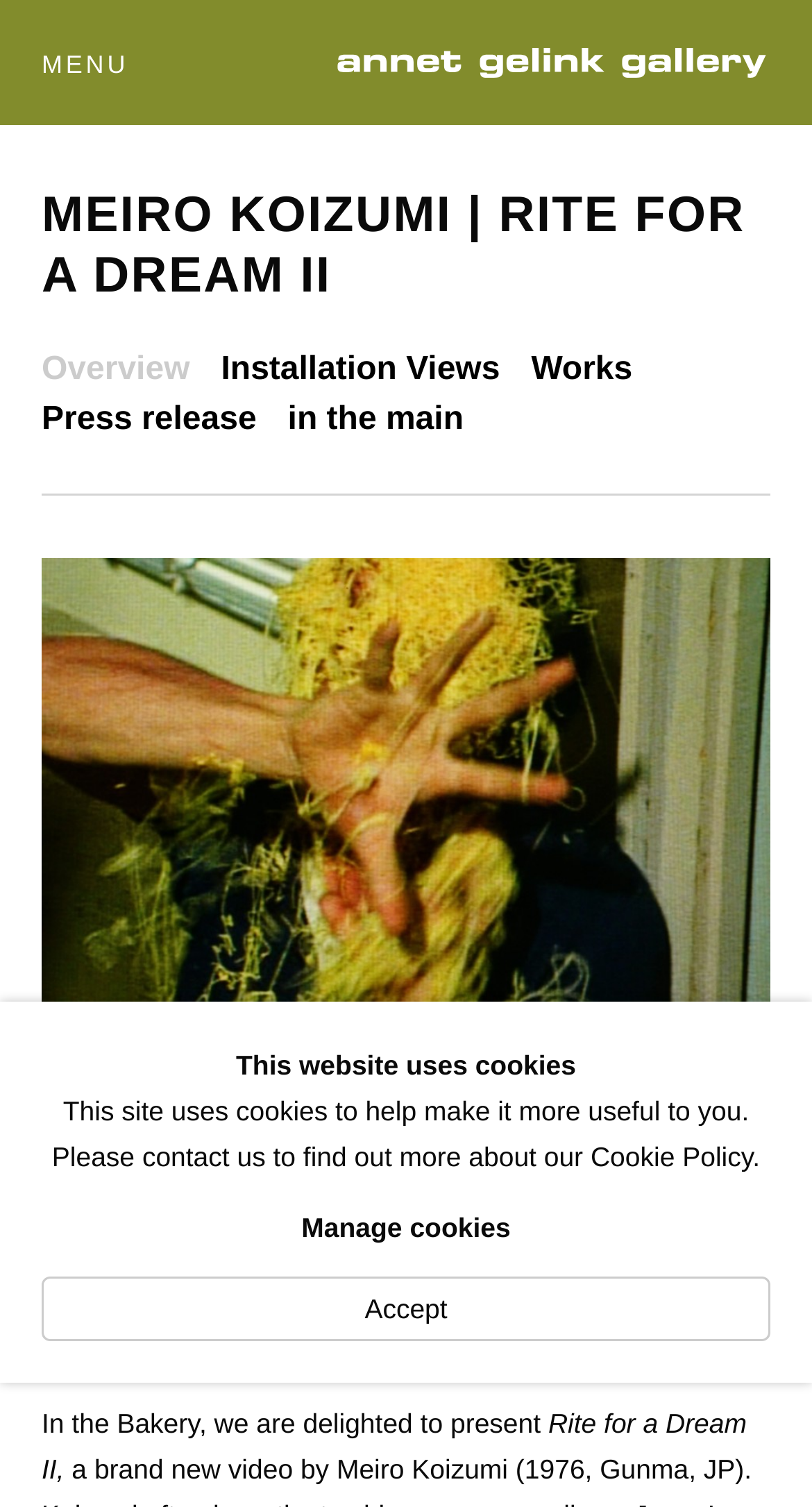Provide the bounding box coordinates for the specified HTML element described in this description: "in the main". The coordinates should be four float numbers ranging from 0 to 1, in the format [left, top, right, bottom].

[0.354, 0.265, 0.571, 0.292]